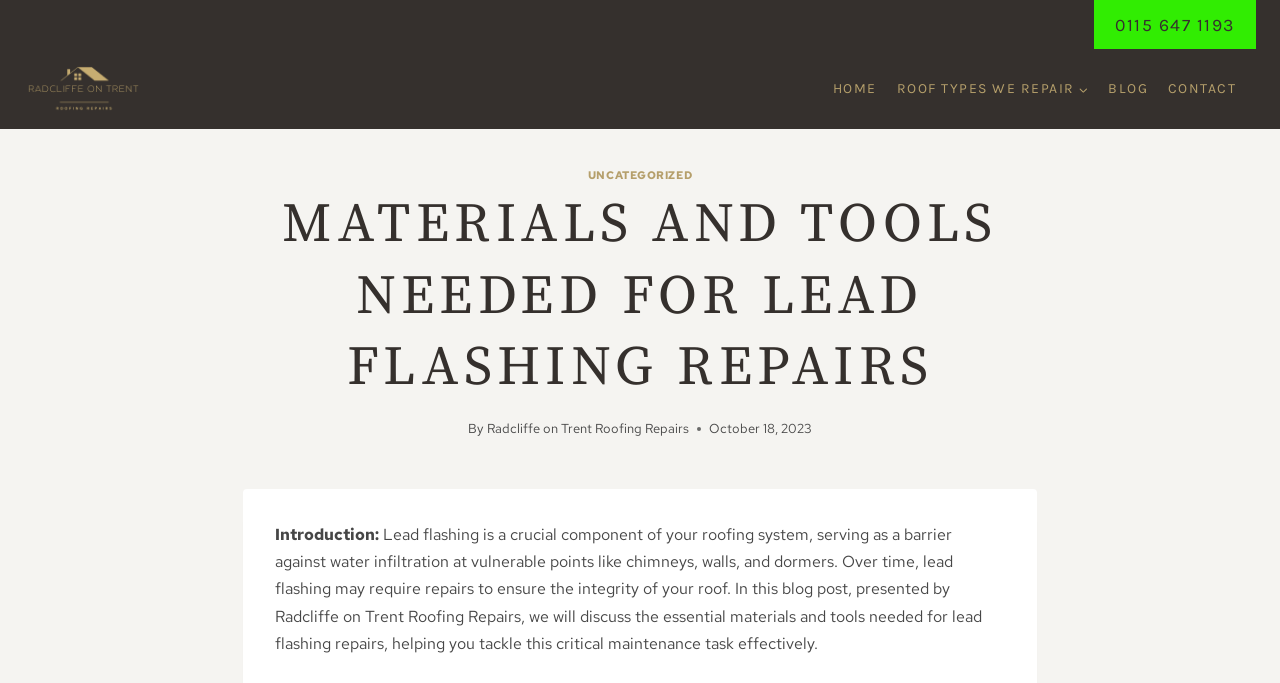Please specify the bounding box coordinates of the region to click in order to perform the following instruction: "View uncategorized posts".

[0.459, 0.246, 0.541, 0.266]